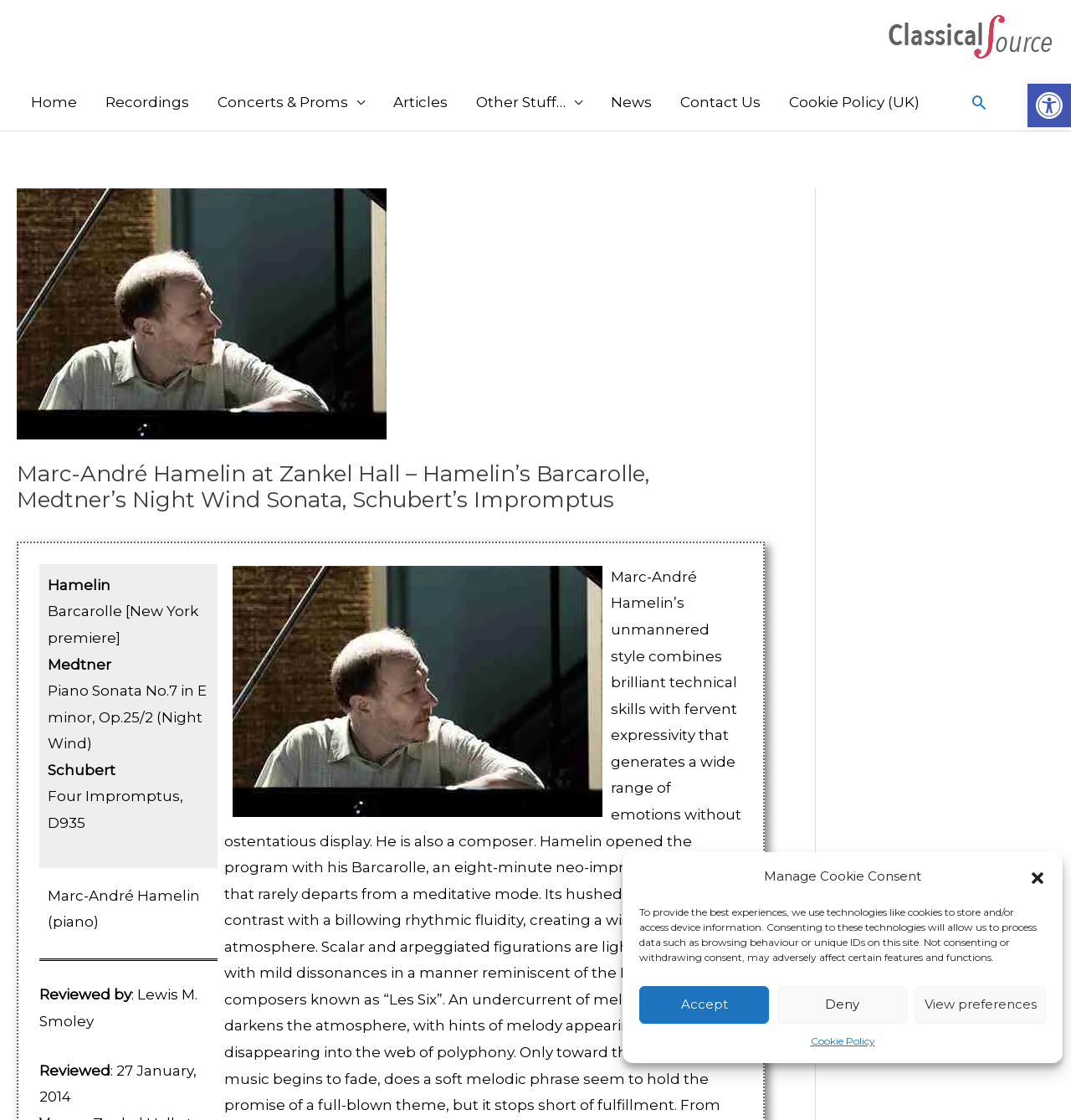Determine the bounding box coordinates (top-left x, top-left y, bottom-right x, bottom-right y) of the UI element described in the following text: name="submit" value="Search"

None